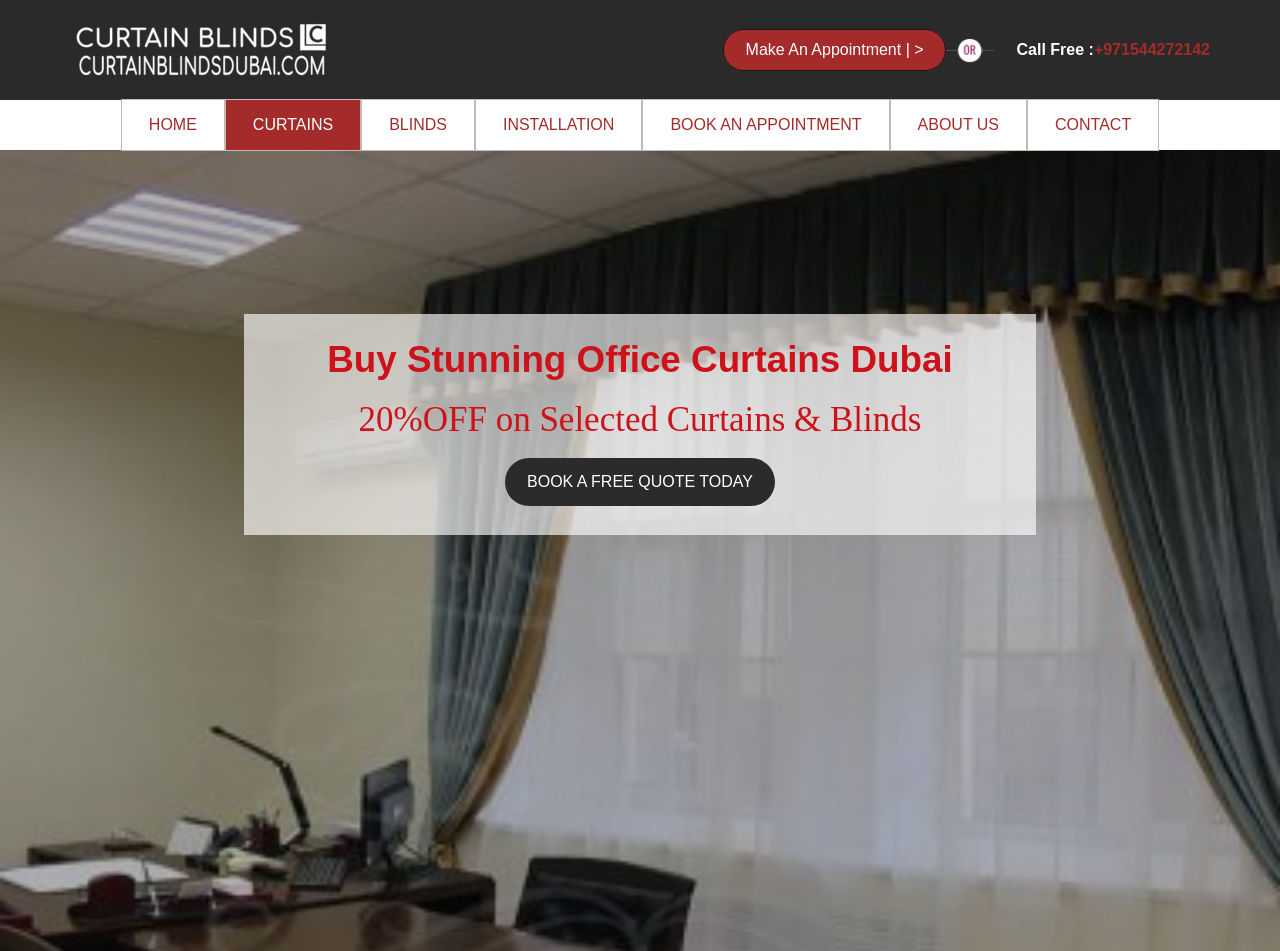Refer to the image and provide a thorough answer to this question:
What is the theme of the office curtains being promoted on this webpage?

I inferred the theme of the office curtains by looking at the meta description, which mentions that the office curtains can give an 'elegant look' to the office.